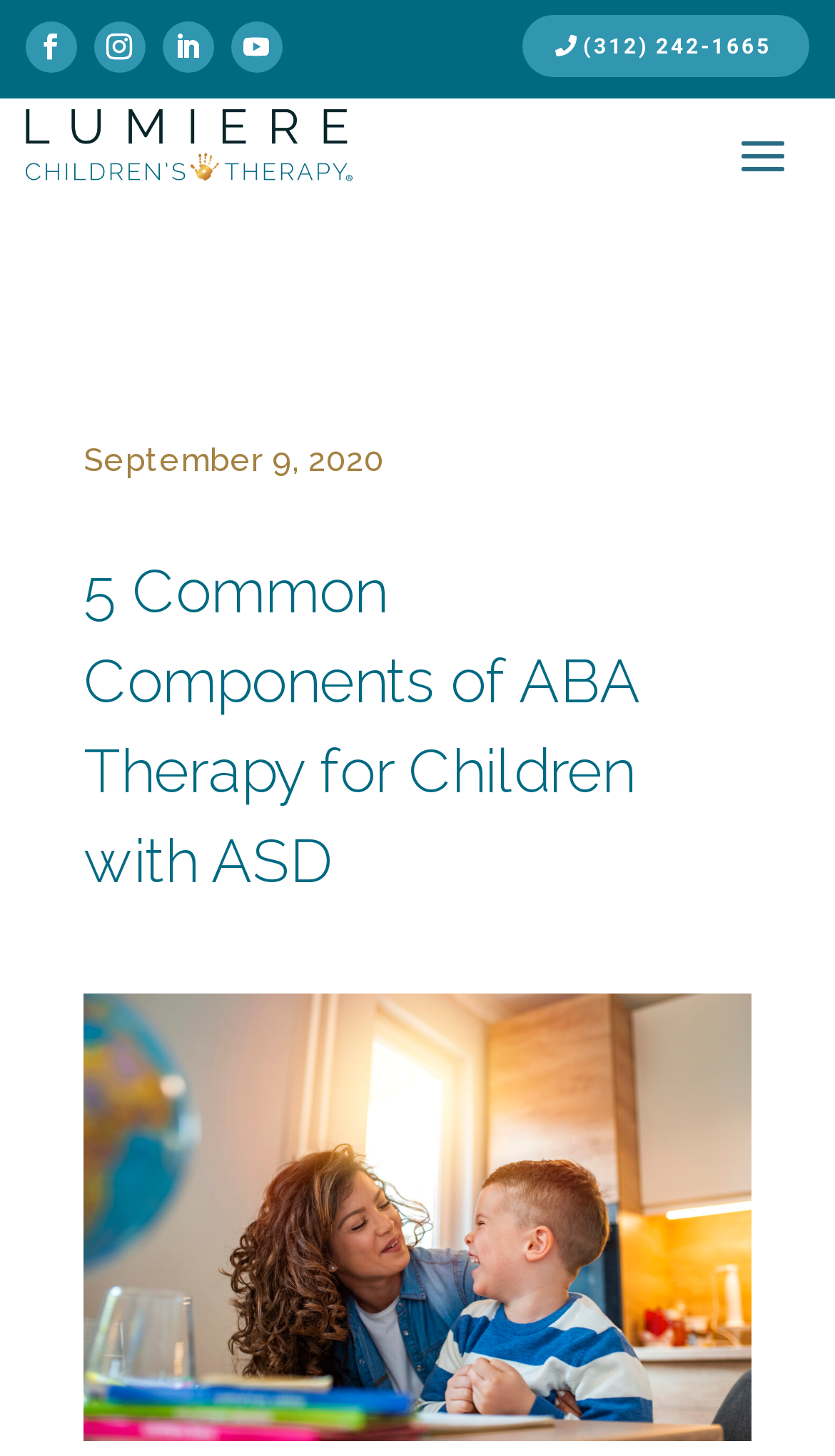Based on the element description: "Follow", identify the bounding box coordinates for this UI element. The coordinates must be four float numbers between 0 and 1, listed as [left, top, right, bottom].

[0.112, 0.014, 0.174, 0.05]